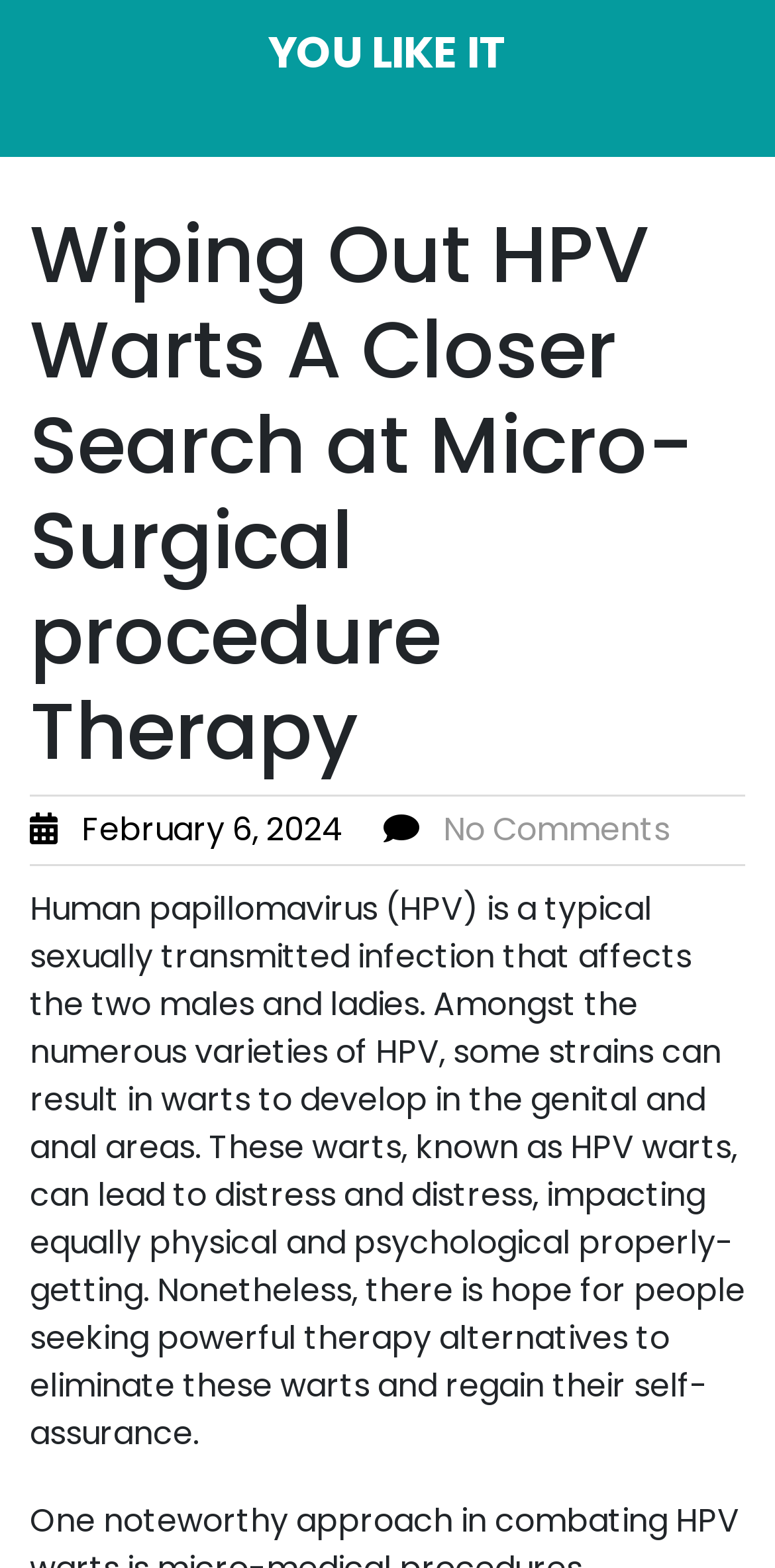Locate the bounding box of the UI element defined by this description: "YOU LIKE IT". The coordinates should be given as four float numbers between 0 and 1, formatted as [left, top, right, bottom].

[0.346, 0.014, 0.654, 0.053]